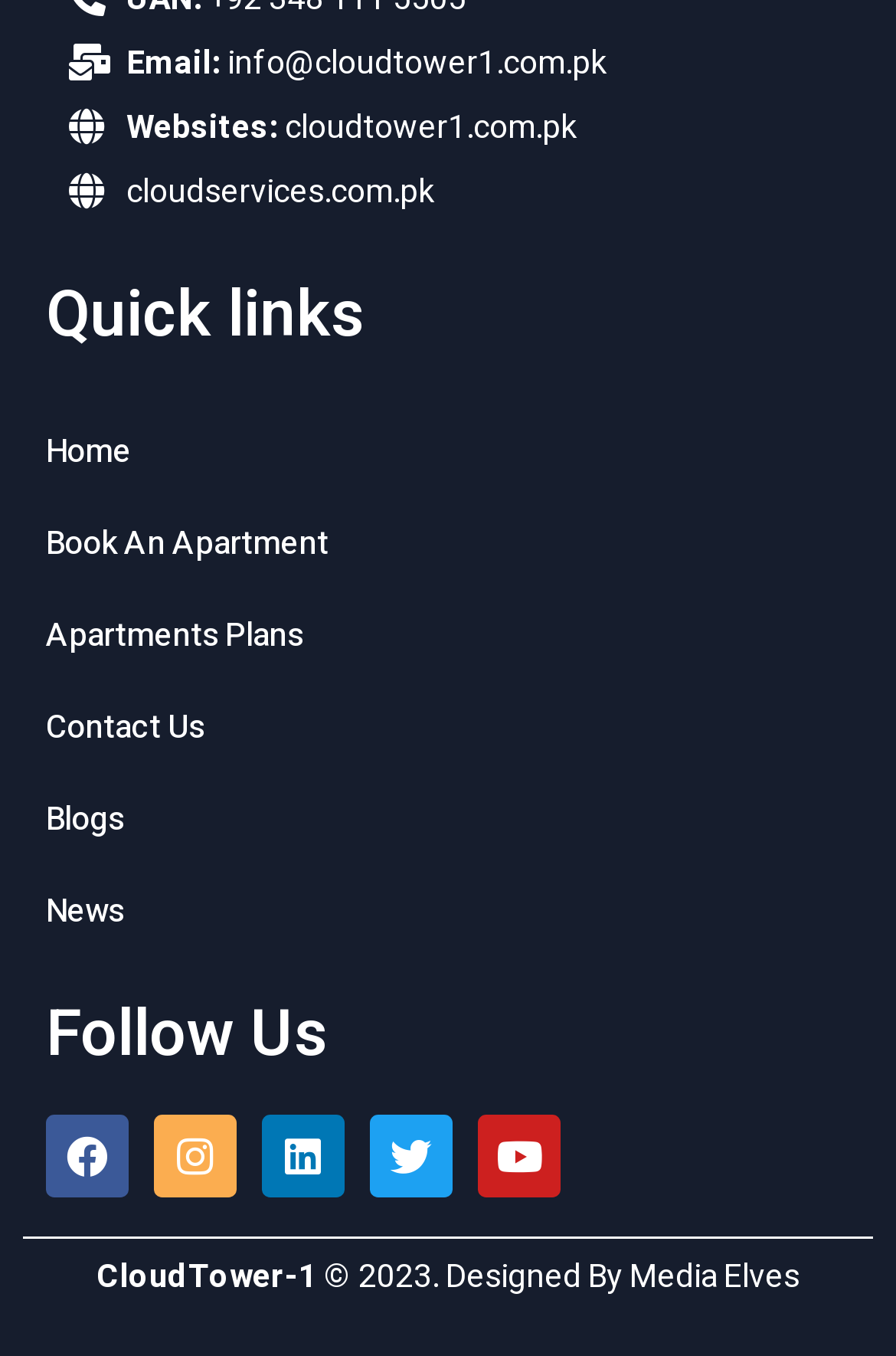Locate the bounding box coordinates of the element's region that should be clicked to carry out the following instruction: "Follow us on Facebook". The coordinates need to be four float numbers between 0 and 1, i.e., [left, top, right, bottom].

[0.051, 0.822, 0.144, 0.883]